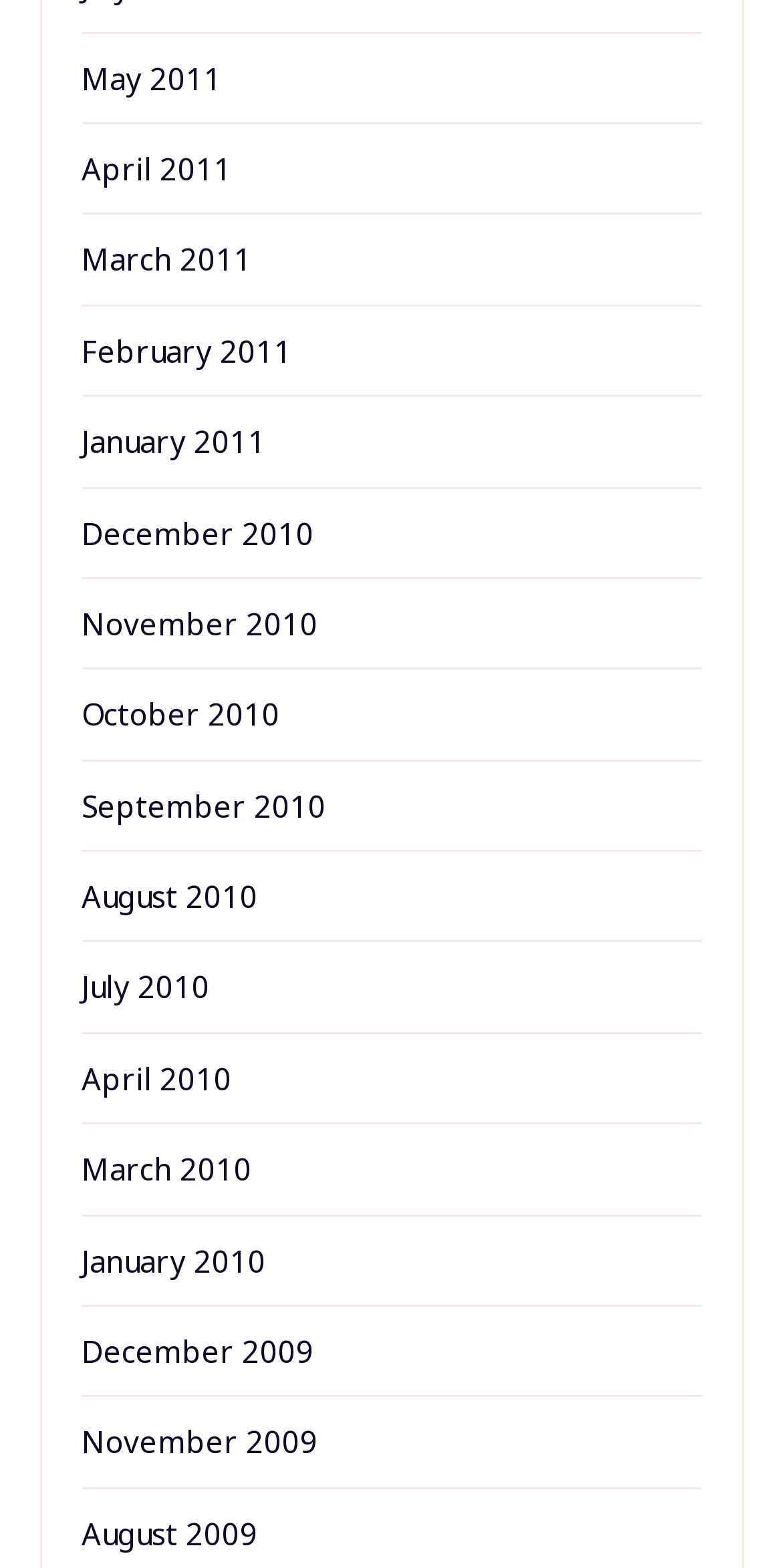Identify the bounding box coordinates of the region that needs to be clicked to carry out this instruction: "view April 2011". Provide these coordinates as four float numbers ranging from 0 to 1, i.e., [left, top, right, bottom].

[0.104, 0.095, 0.296, 0.12]